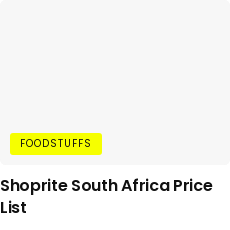Describe the image in great detail, covering all key points.

This image features a prominent heading that reads "Shoprite South Africa Price List," indicating a focus on the pricing of products available at Shoprite, a major grocery retail chain in South Africa. Above the heading, there is a highlighted button labeled "FOODSTUFFS," suggesting that this section is dedicated to various food item prices and relevant information. The clean and modern design of the image emphasizes the accessibility of the price list for consumers seeking the latest information on grocery prices in South Africa.